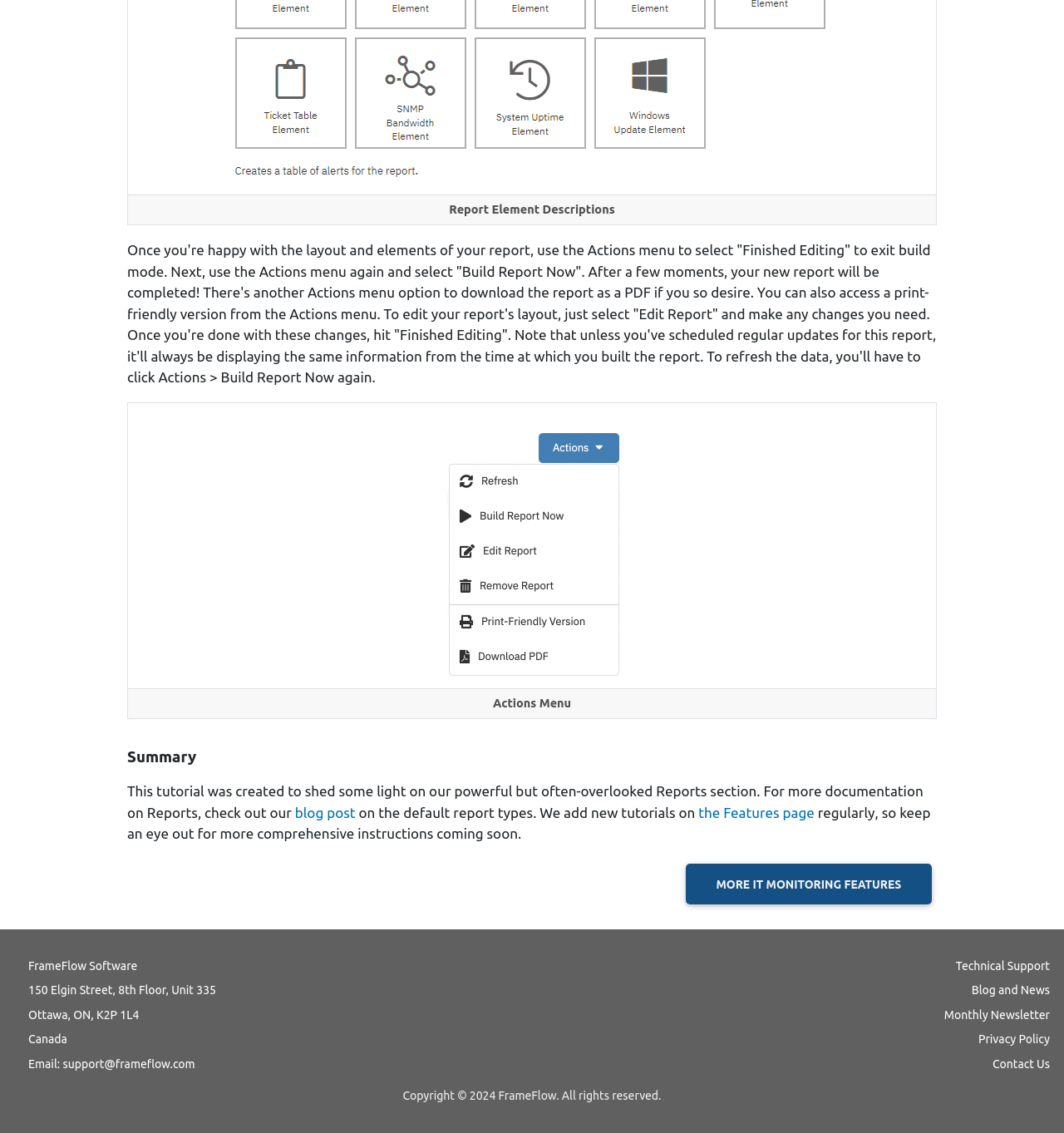Using the elements shown in the image, answer the question comprehensively: What is the purpose of the tutorial?

The purpose of the tutorial is to shed light on the Reports section, as indicated by the StaticText element with bounding box coordinates [0.12, 0.66, 0.184, 0.676] that says 'This tutorial was created to shed some light on our powerful but often-overlooked Reports section'.